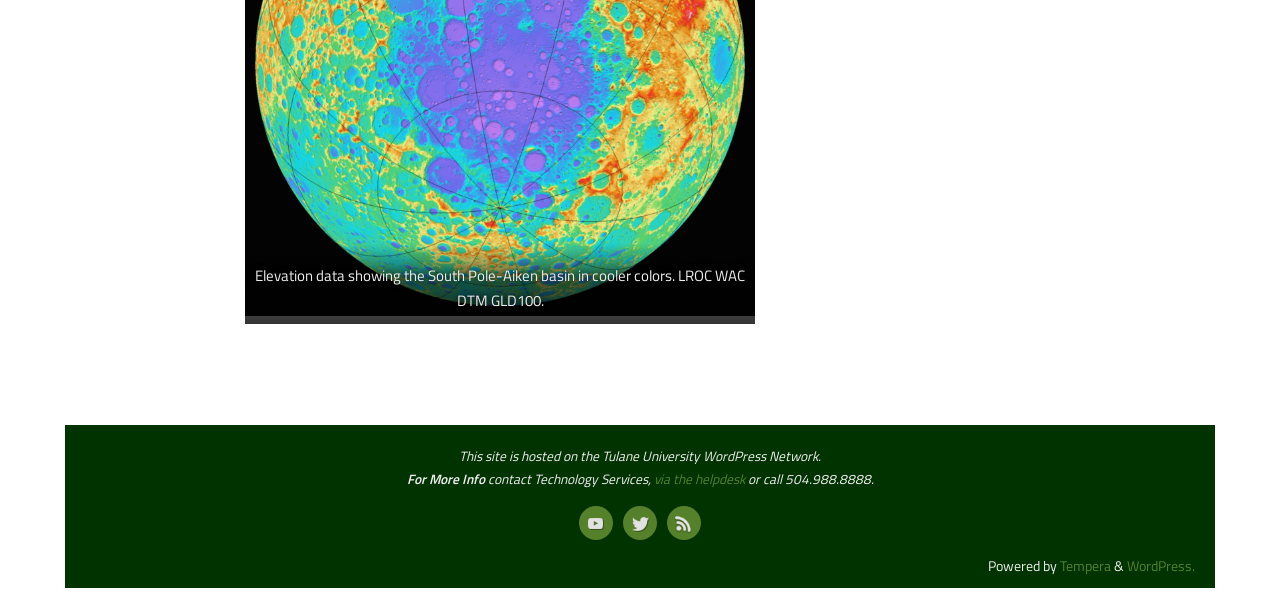Locate and provide the bounding box coordinates for the HTML element that matches this description: "WordPress.".

[0.88, 0.914, 0.934, 0.947]